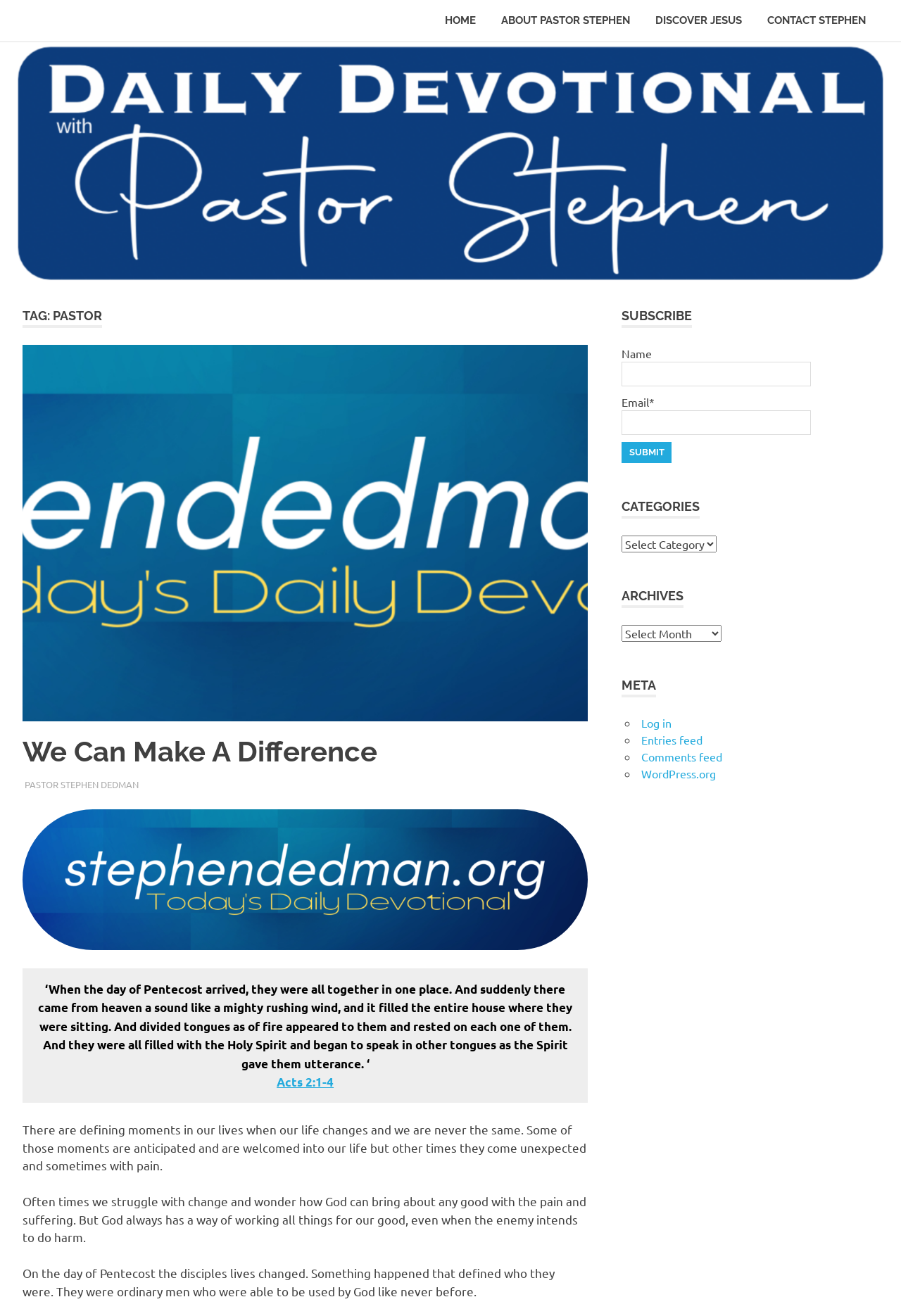Please identify the bounding box coordinates of the clickable area that will fulfill the following instruction: "Subscribe with your name and email". The coordinates should be in the format of four float numbers between 0 and 1, i.e., [left, top, right, bottom].

[0.69, 0.275, 0.9, 0.294]